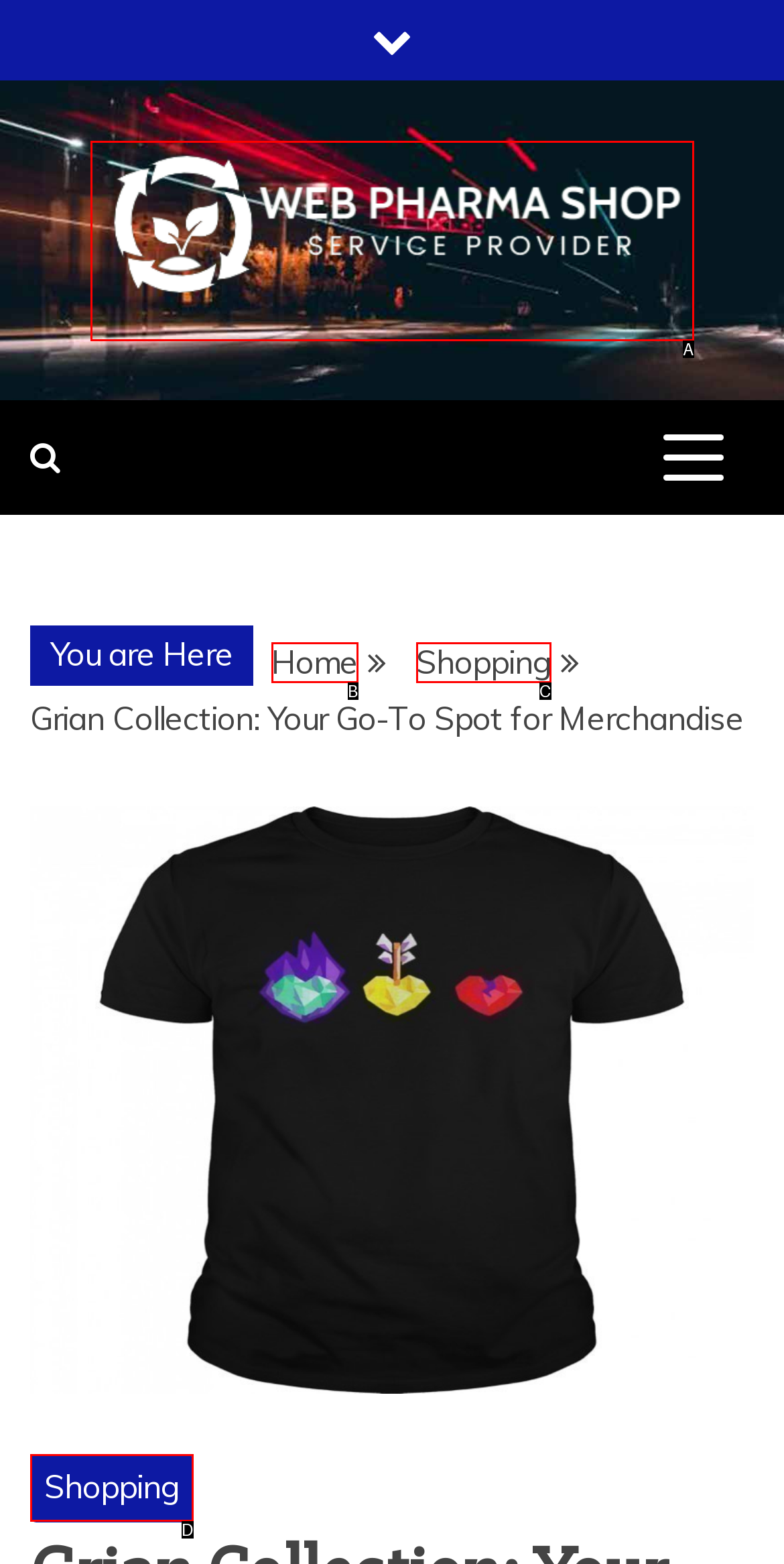What letter corresponds to the UI element described here: Home
Reply with the letter from the options provided.

B